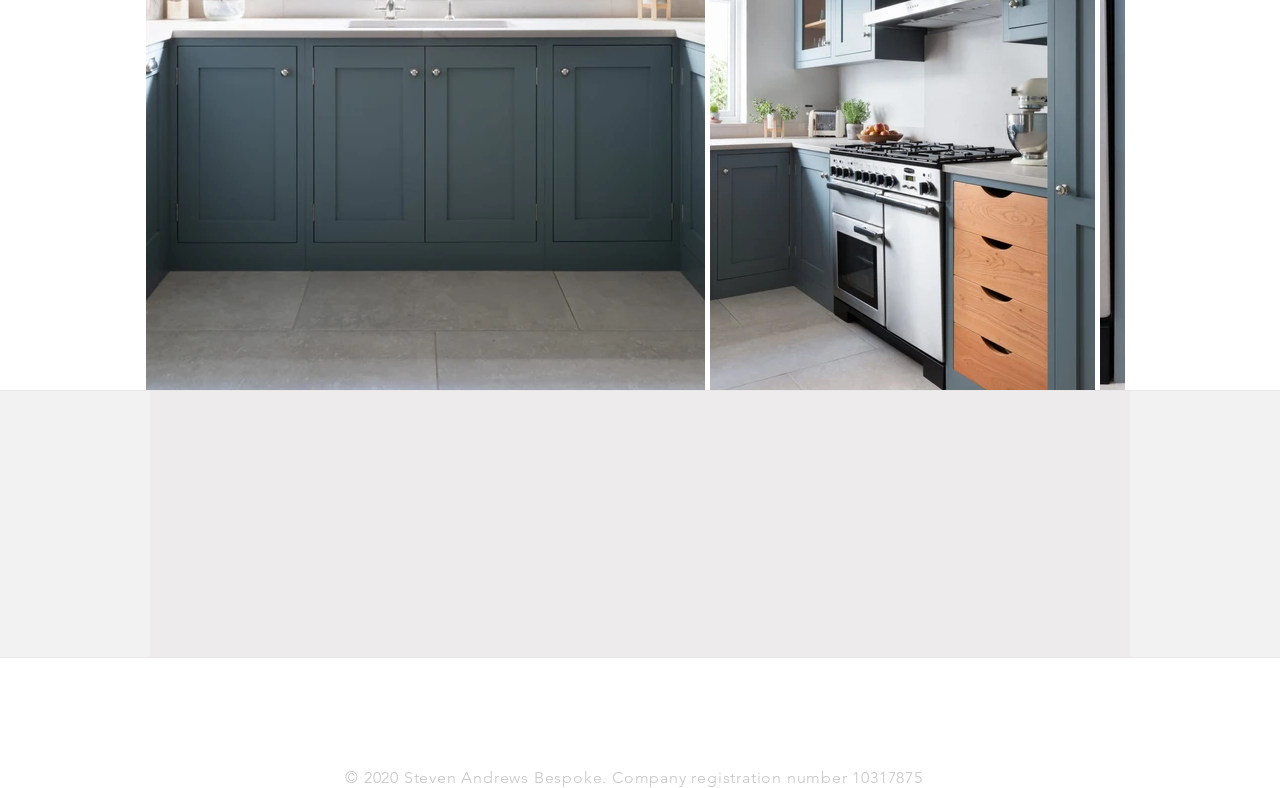Analyze the image and answer the question with as much detail as possible: 
What is the position of the social bar on the webpage?

The social bar is located at the bottom of the webpage, as indicated by its bounding box coordinates [0.357, 0.914, 0.642, 0.956], which show that it is positioned near the bottom of the page.